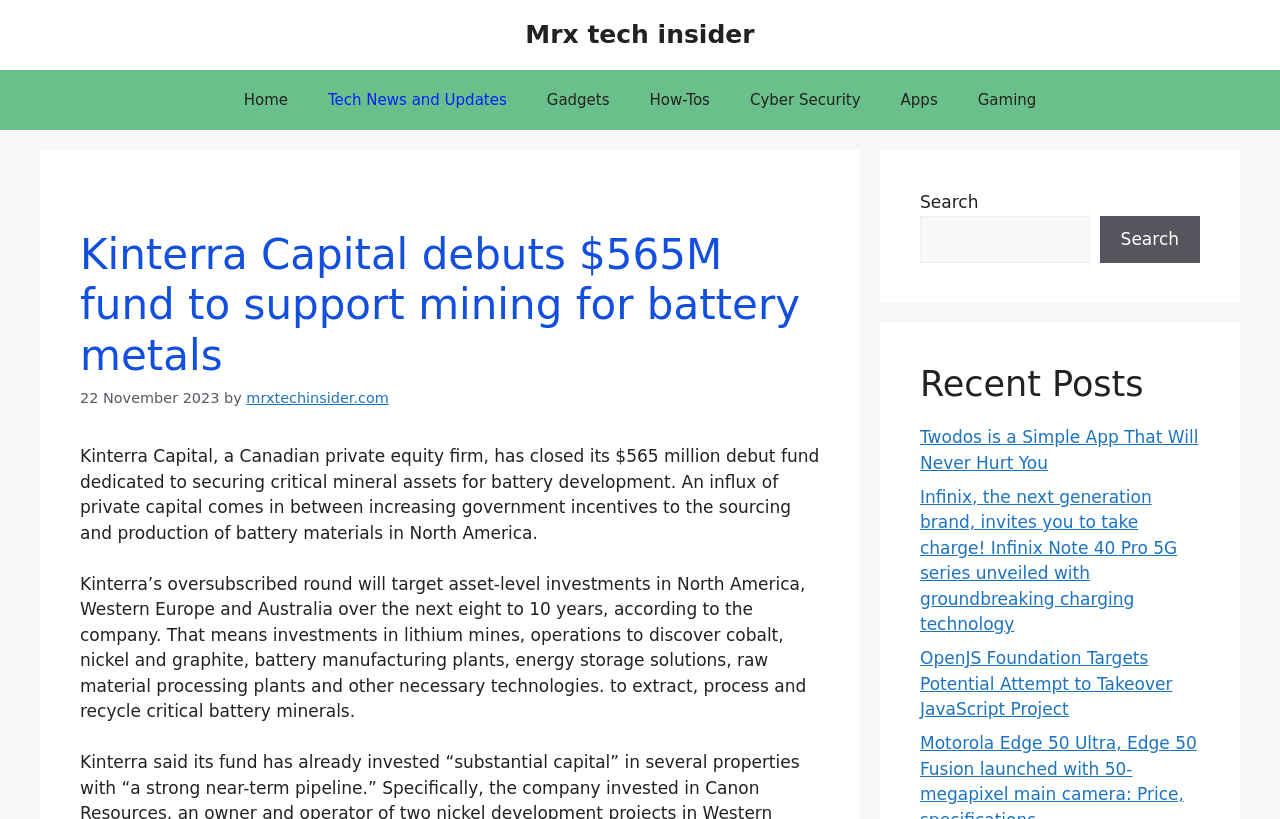Determine the bounding box coordinates for the region that must be clicked to execute the following instruction: "Visit Mrx tech insider website".

[0.41, 0.024, 0.59, 0.06]